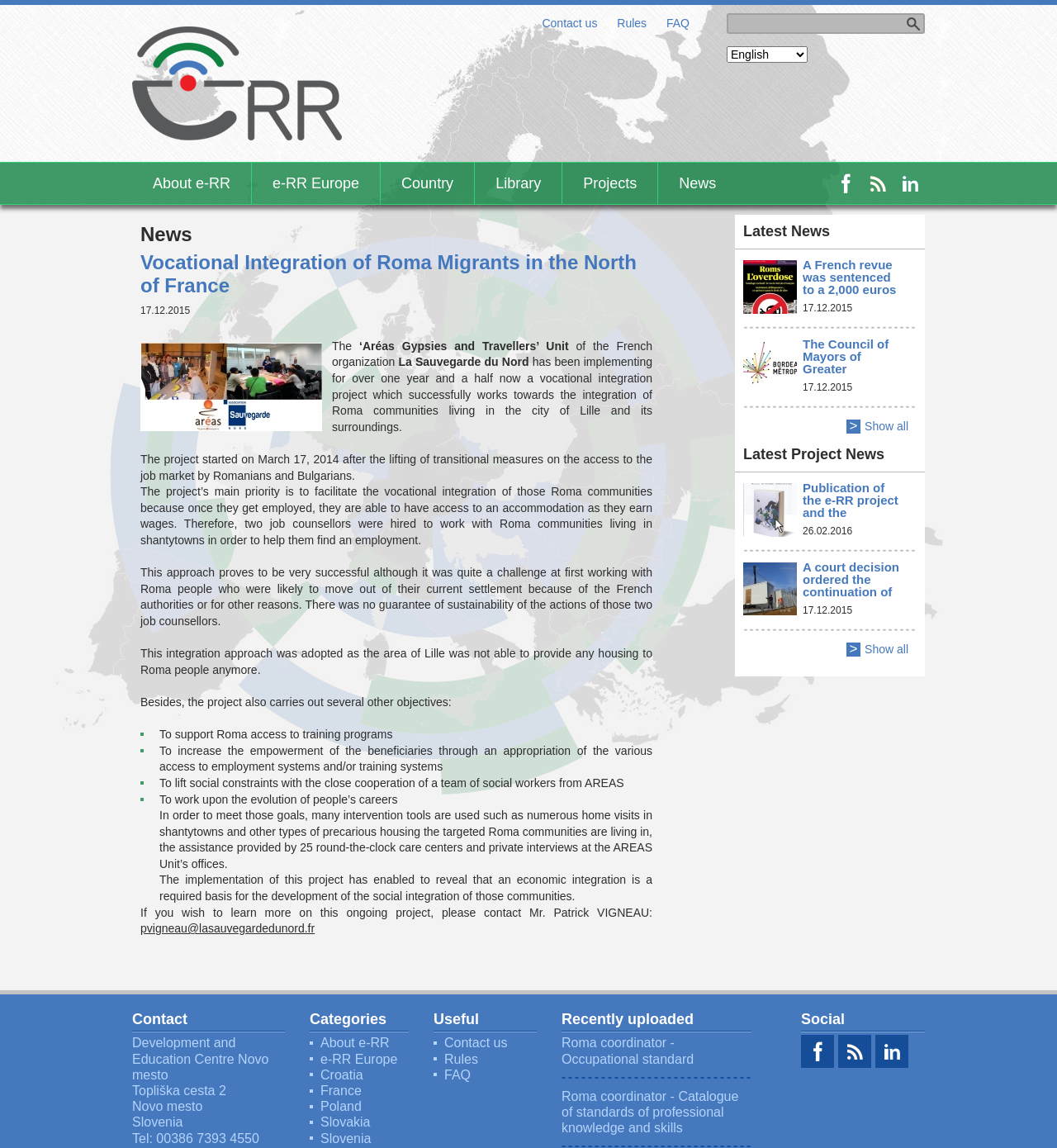Locate the bounding box coordinates of the element I should click to achieve the following instruction: "View latest news".

[0.695, 0.227, 0.875, 0.273]